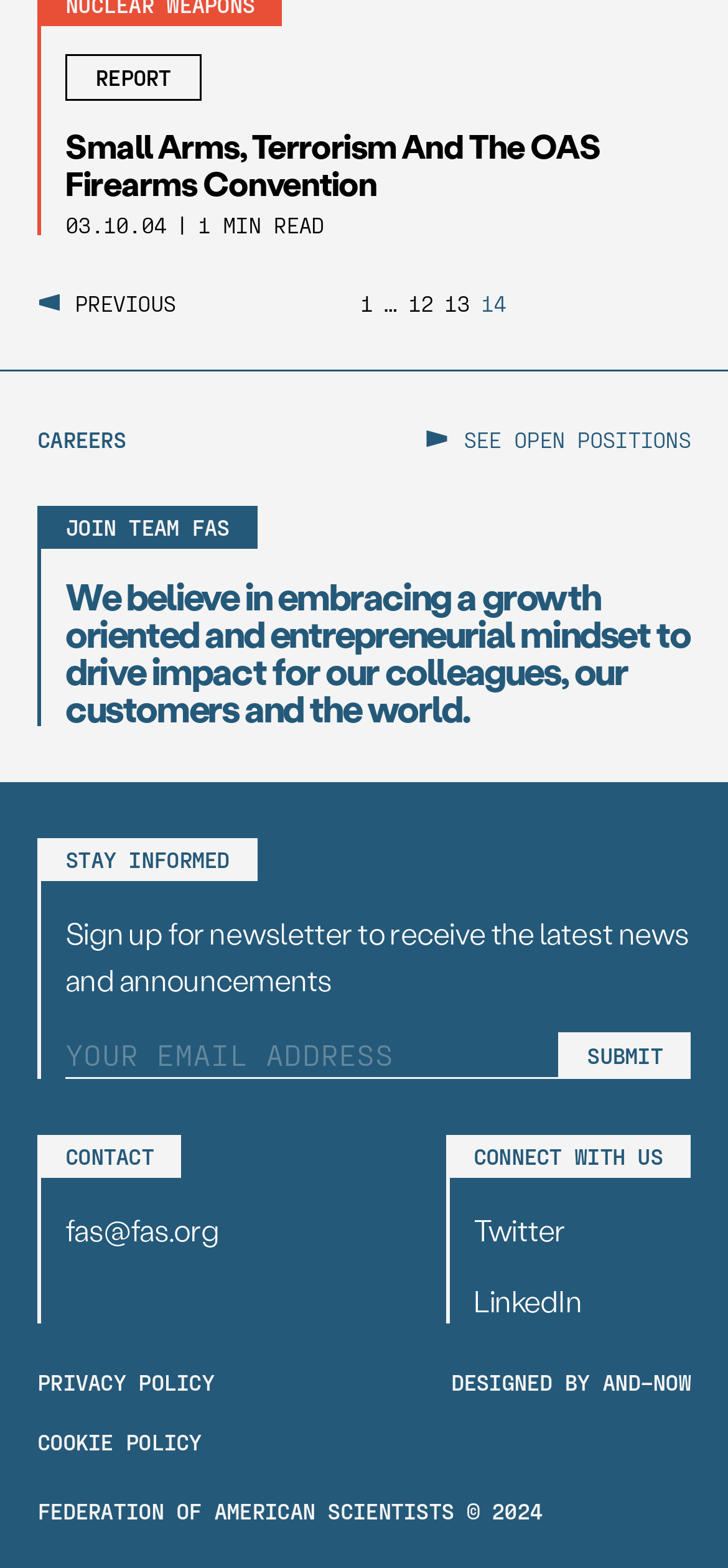How can I receive the latest news and announcements?
Please give a detailed and thorough answer to the question, covering all relevant points.

To receive the latest news and announcements, one can sign up for the newsletter by providing their email address in the textbox and clicking the 'Submit' button, as indicated on the webpage.